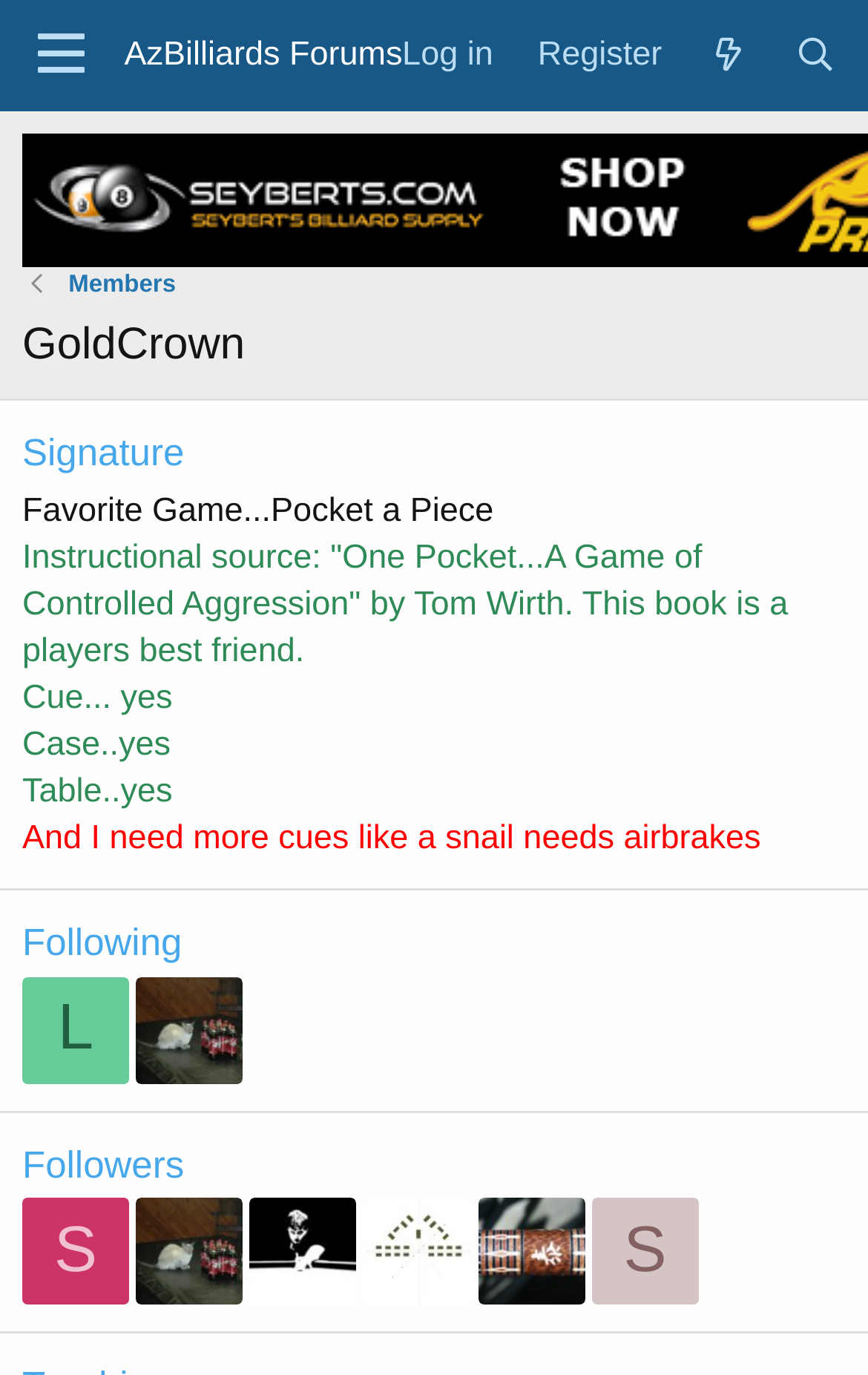Use a single word or phrase to answer the question:
How many images are there in the 'Followers' section?

5